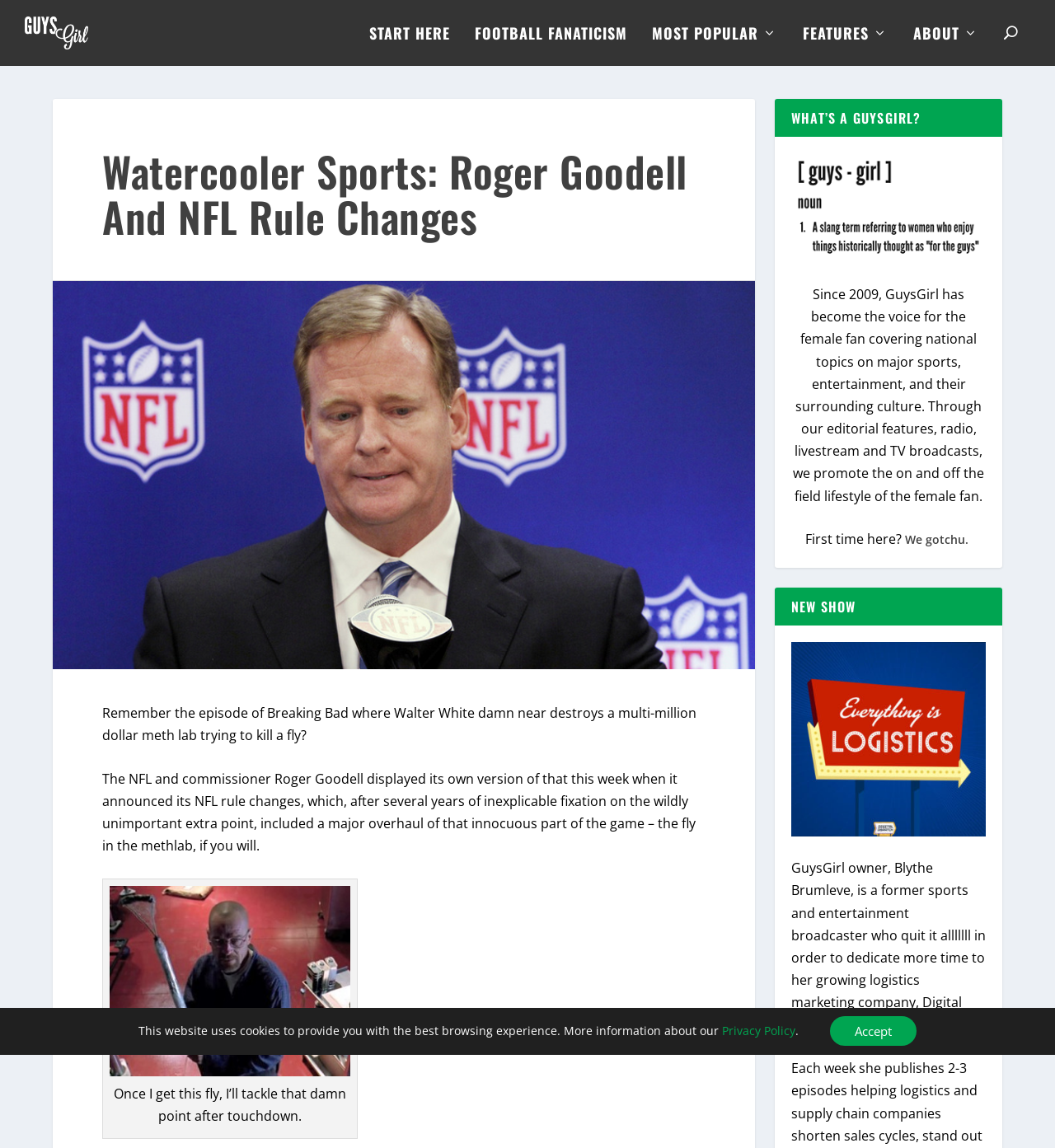Determine the bounding box coordinates of the clickable area required to perform the following instruction: "Visit Facebook page". The coordinates should be represented as four float numbers between 0 and 1: [left, top, right, bottom].

None